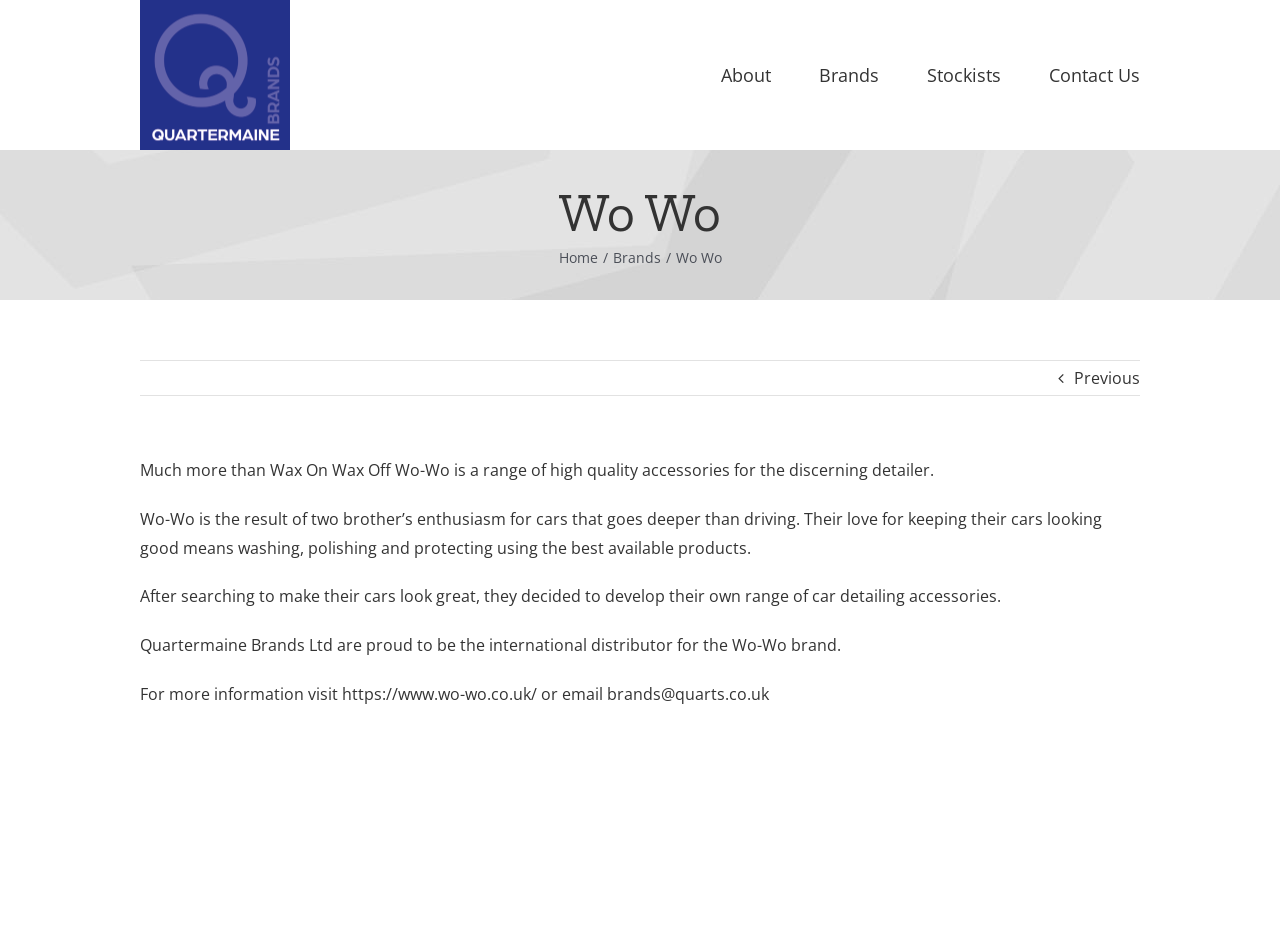Locate the bounding box of the UI element described by: "Contact Us" in the given webpage screenshot.

[0.82, 0.0, 0.891, 0.158]